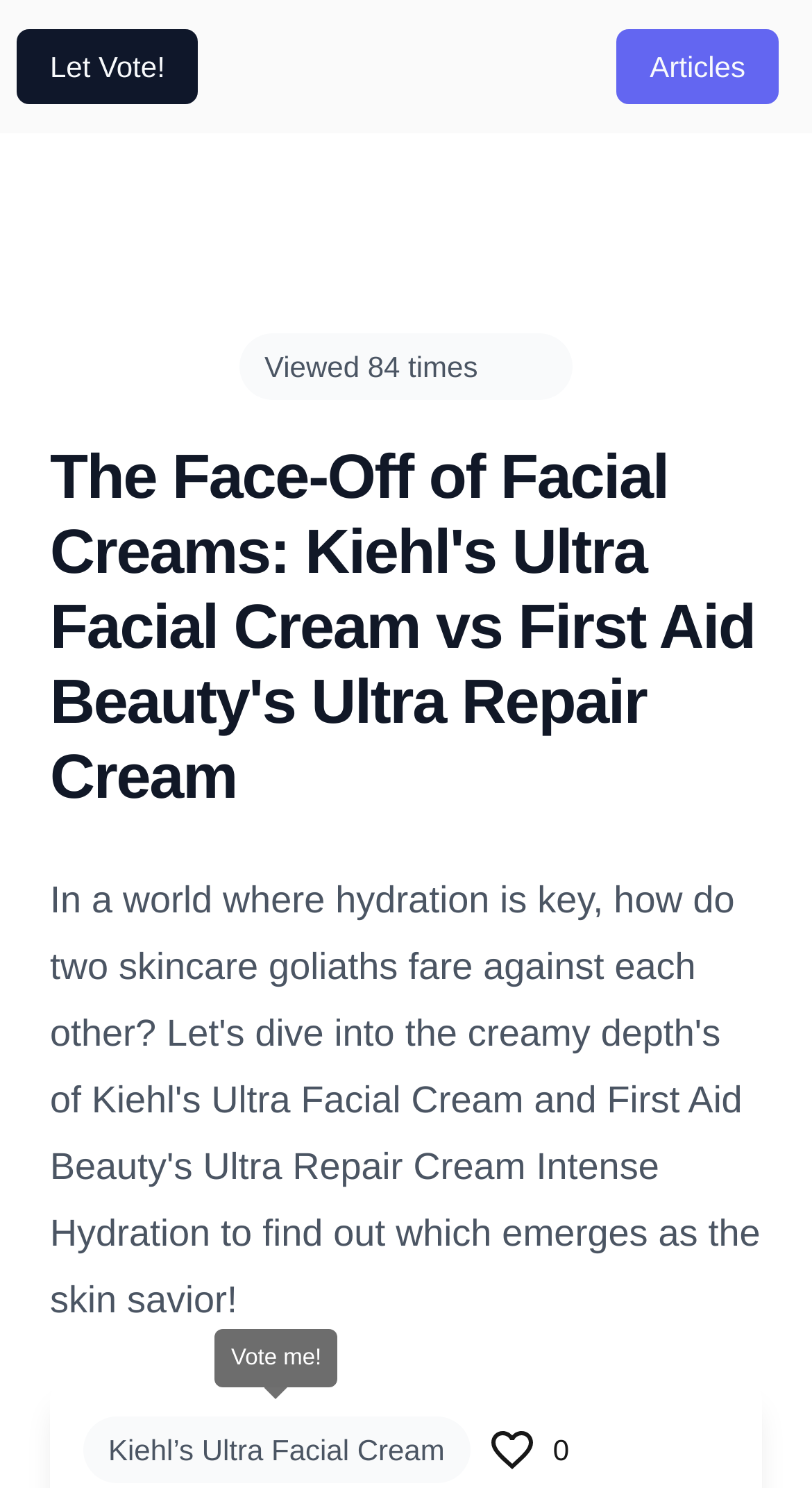Respond with a single word or phrase for the following question: 
What is the purpose of the 'Let Vote!' button?

To vote